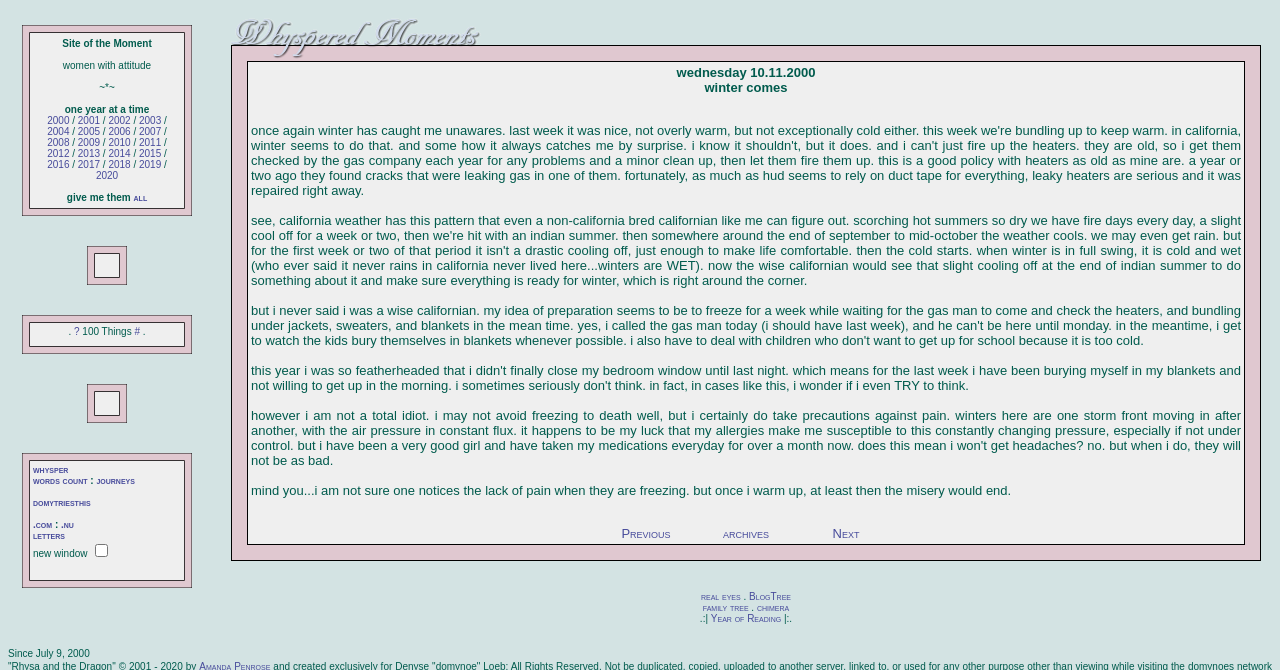Based on the element description, predict the bounding box coordinates (top-left x, top-left y, bottom-right x, bottom-right y) for the UI element in the screenshot: Previous

[0.485, 0.785, 0.524, 0.807]